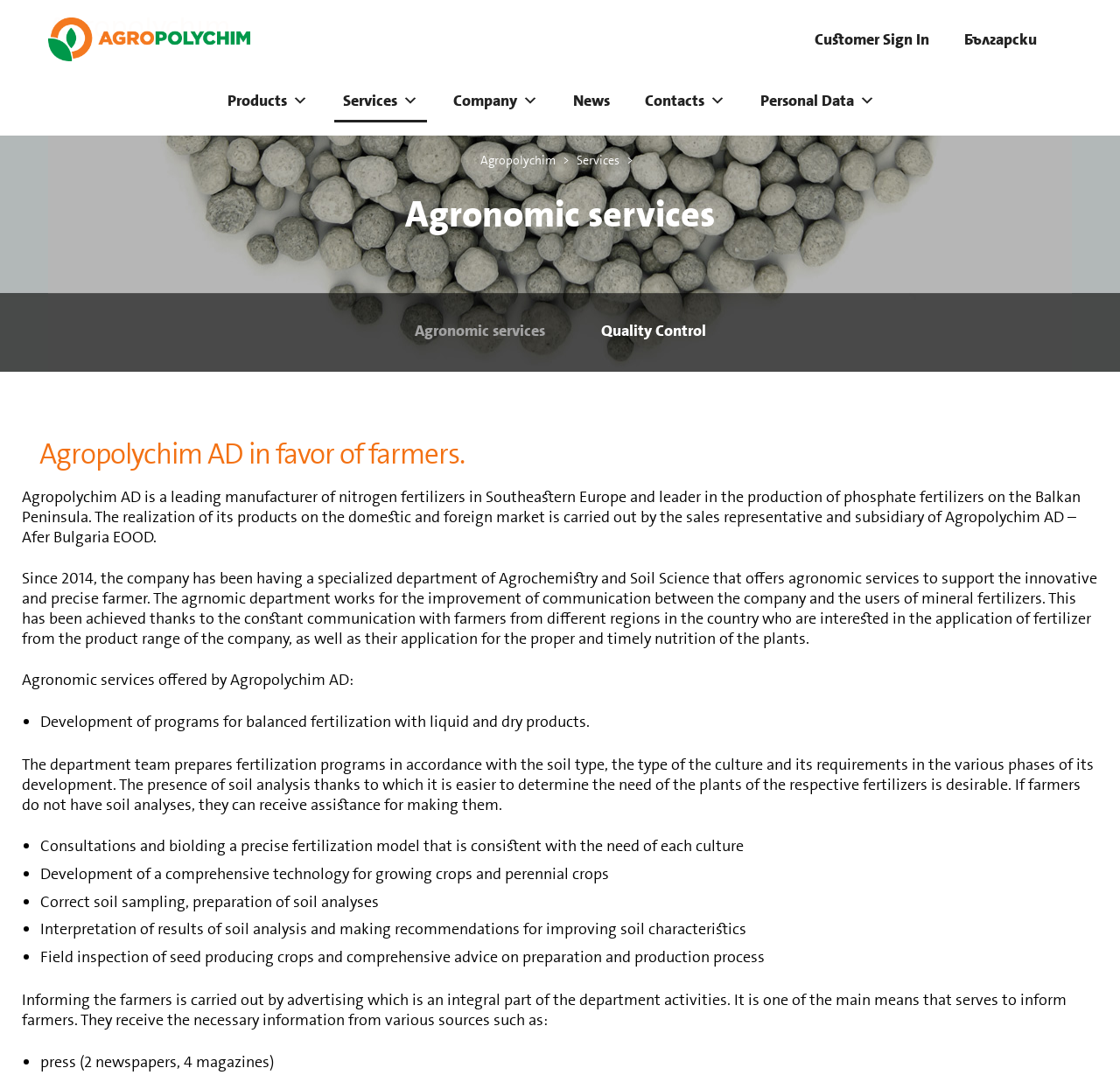Determine the bounding box coordinates of the UI element described by: "Personal Data".

[0.671, 0.073, 0.789, 0.114]